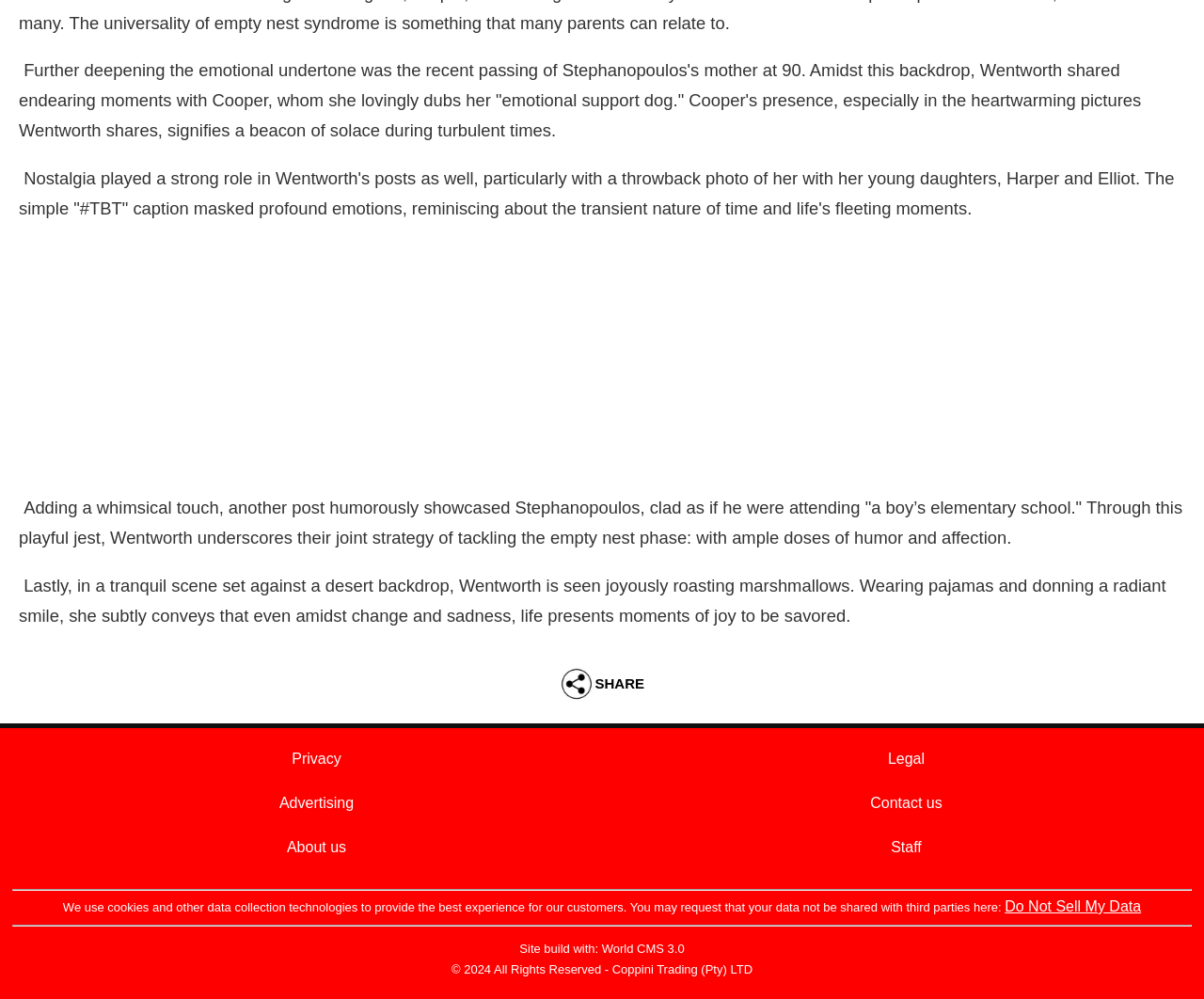Provide the bounding box coordinates of the UI element that matches the description: "Contact us".

[0.723, 0.796, 0.783, 0.812]